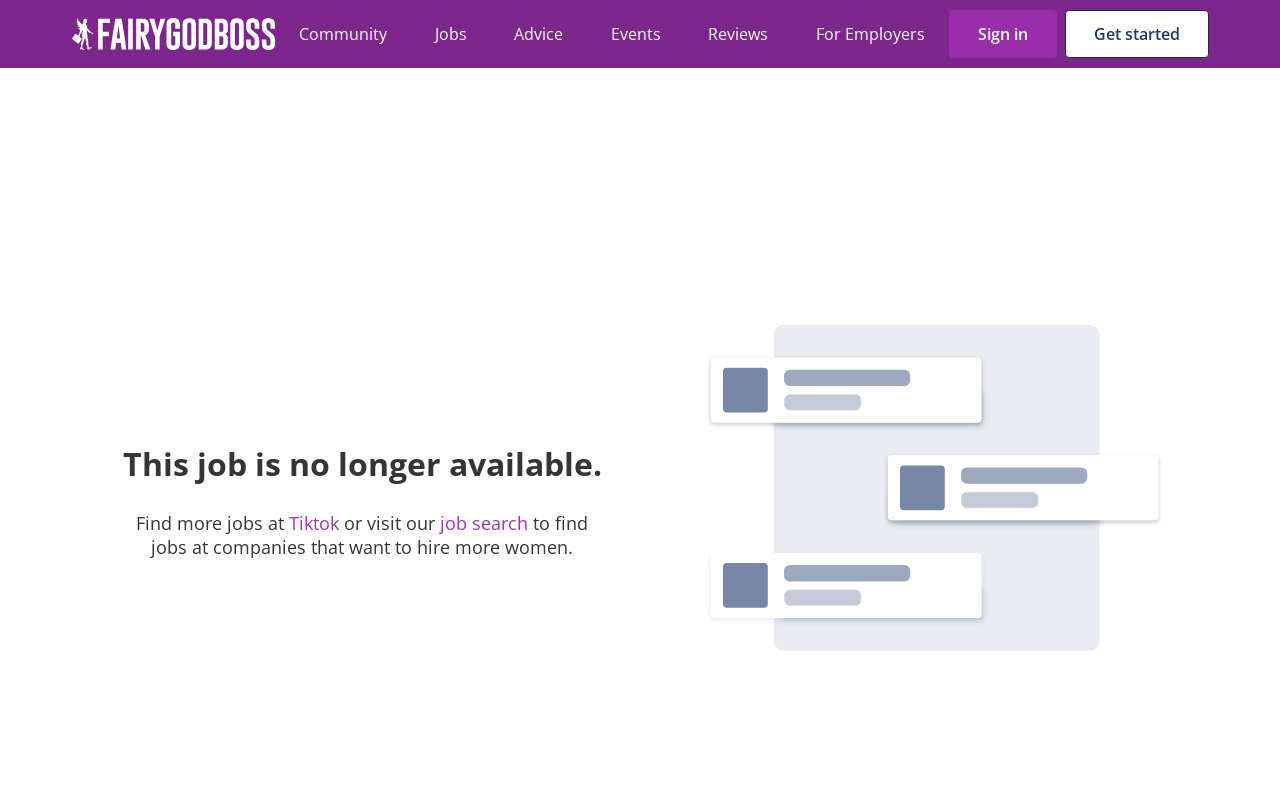Locate the bounding box for the described UI element: "Jobs". Ensure the coordinates are four float numbers between 0 and 1, formatted as [left, top, right, bottom].

[0.409, 0.026, 0.434, 0.059]